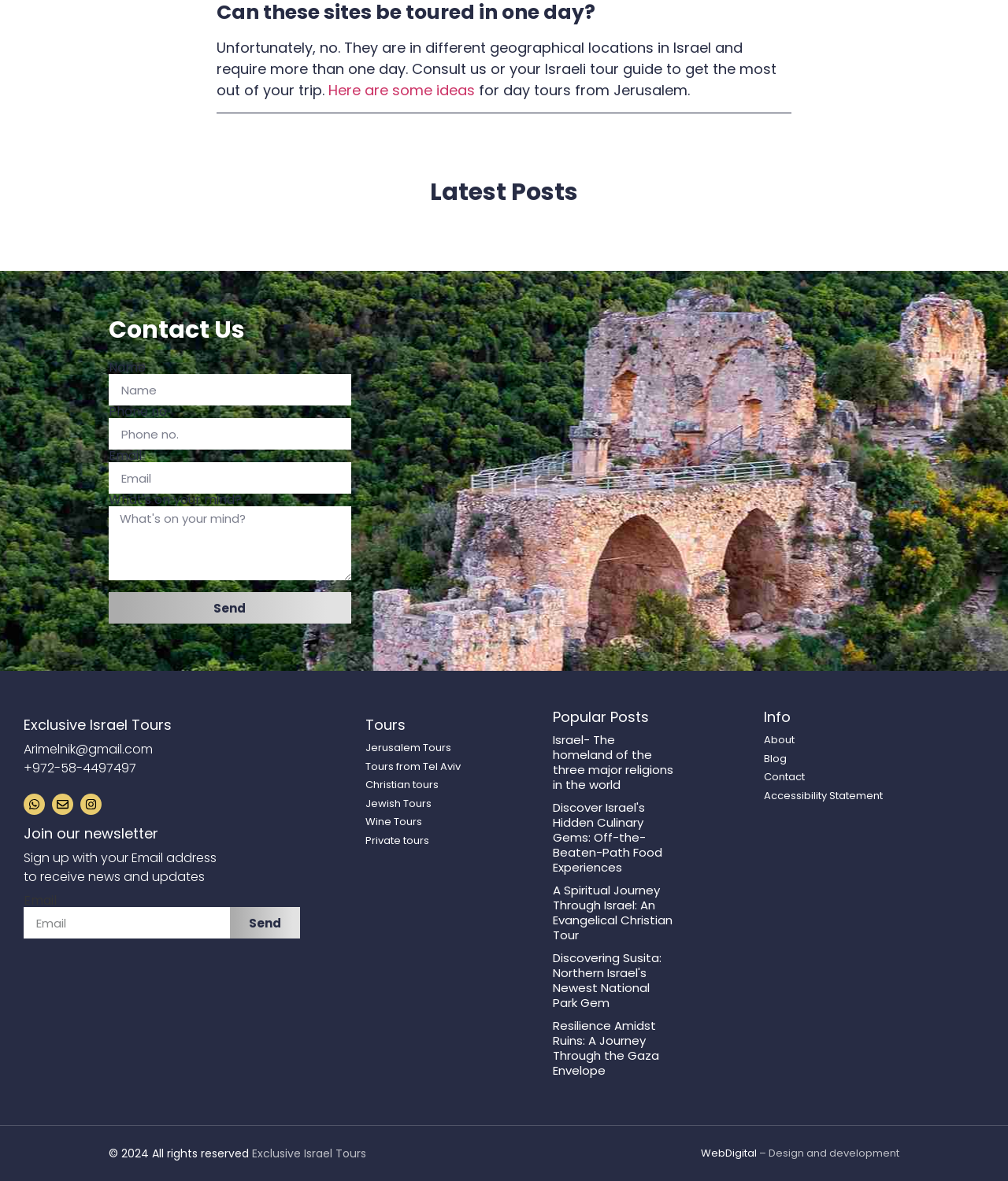Identify the bounding box coordinates of the region I need to click to complete this instruction: "Contact us".

[0.108, 0.269, 0.348, 0.289]